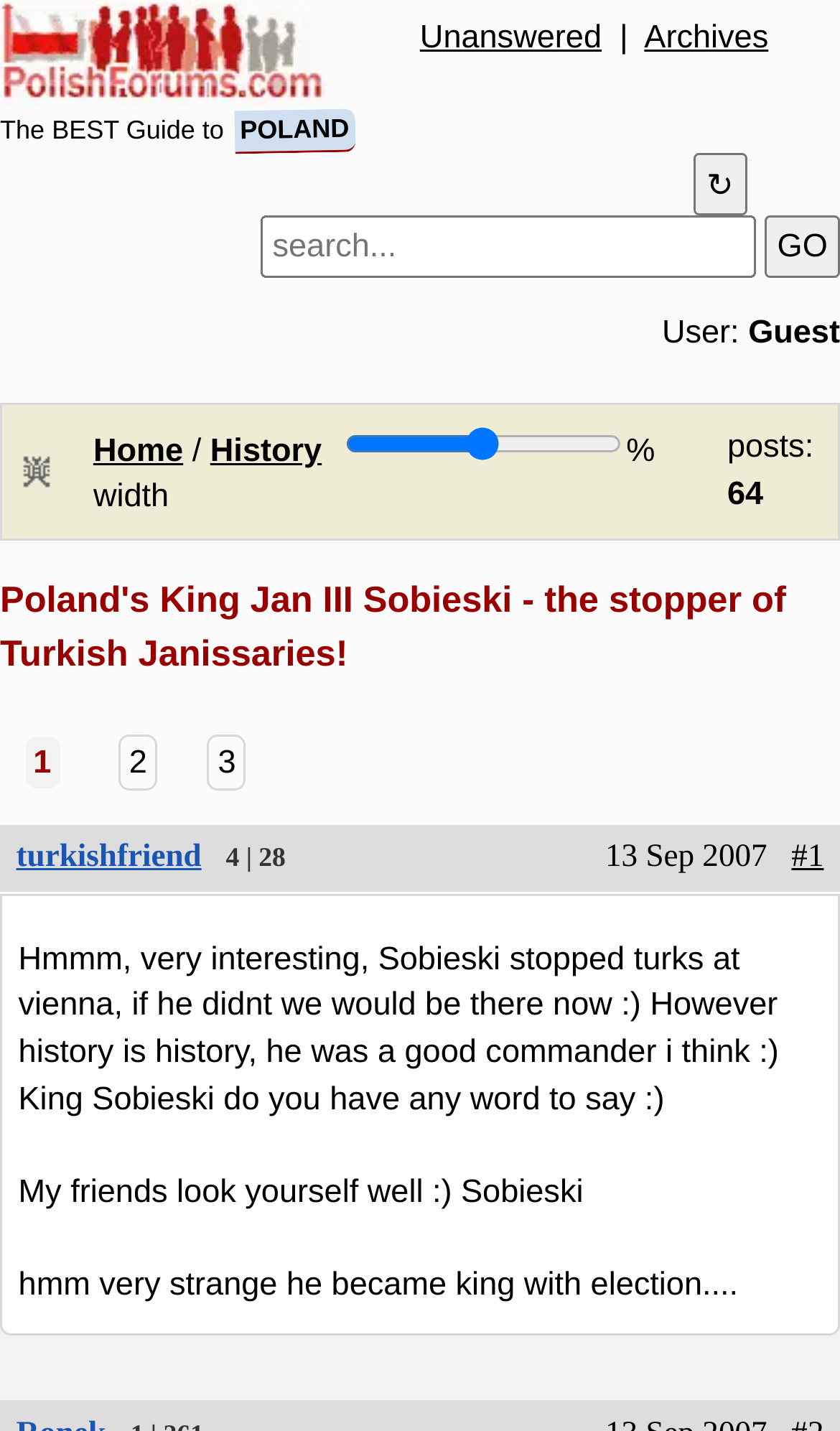What is the name of the king mentioned on this webpage?
Answer with a single word or phrase by referring to the visual content.

Jan III Sobieski